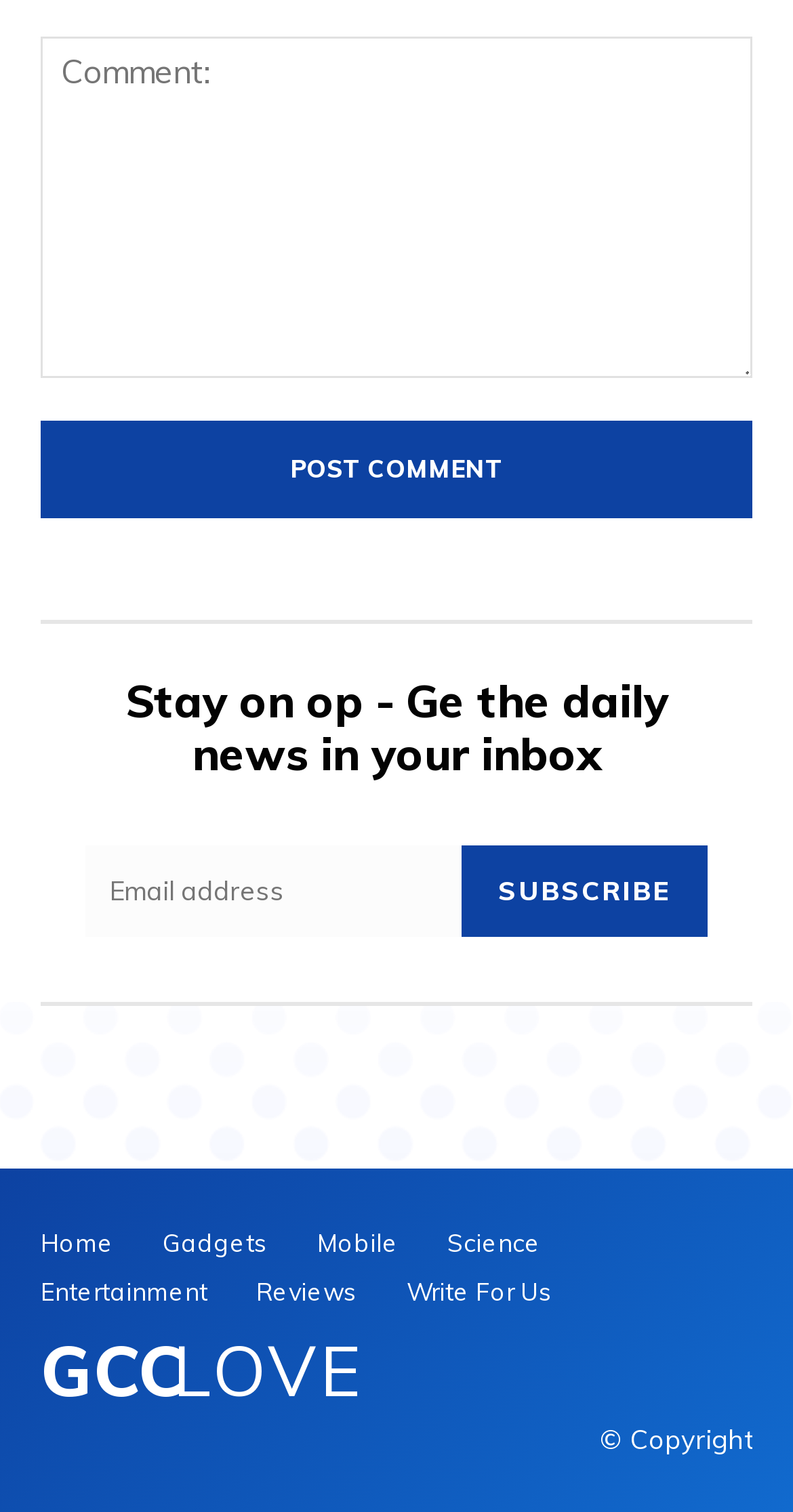Find the bounding box of the web element that fits this description: "aria-label="email" name="EMAIL" placeholder="Email address"".

[0.108, 0.559, 0.582, 0.619]